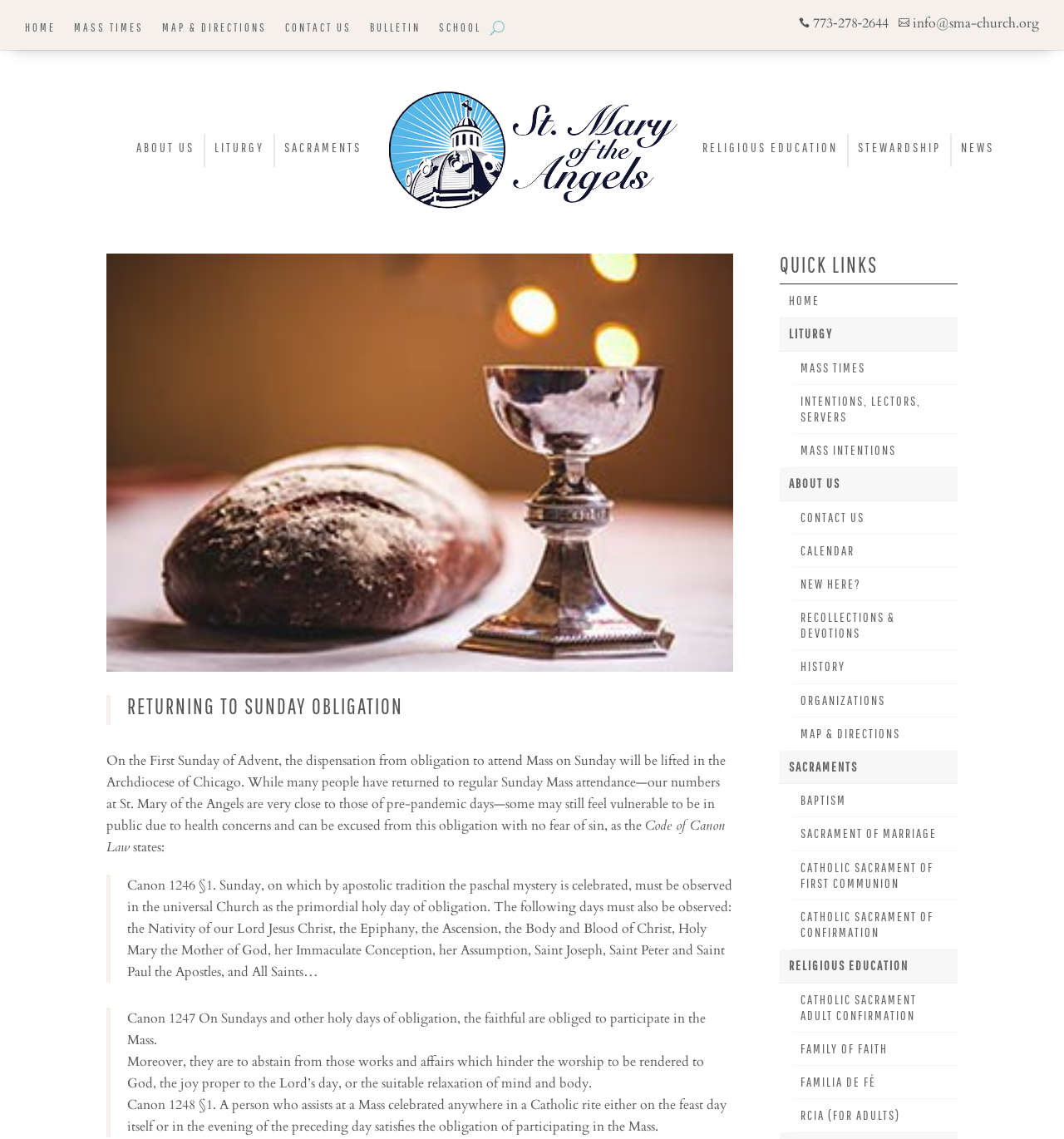Based on the image, give a detailed response to the question: What is the name of the church?

I inferred this answer by looking at the title of the webpage, 'Returning to Sunday Obligation | St. Mary of the Angels', which suggests that the webpage is related to a church named St. Mary of the Angels.